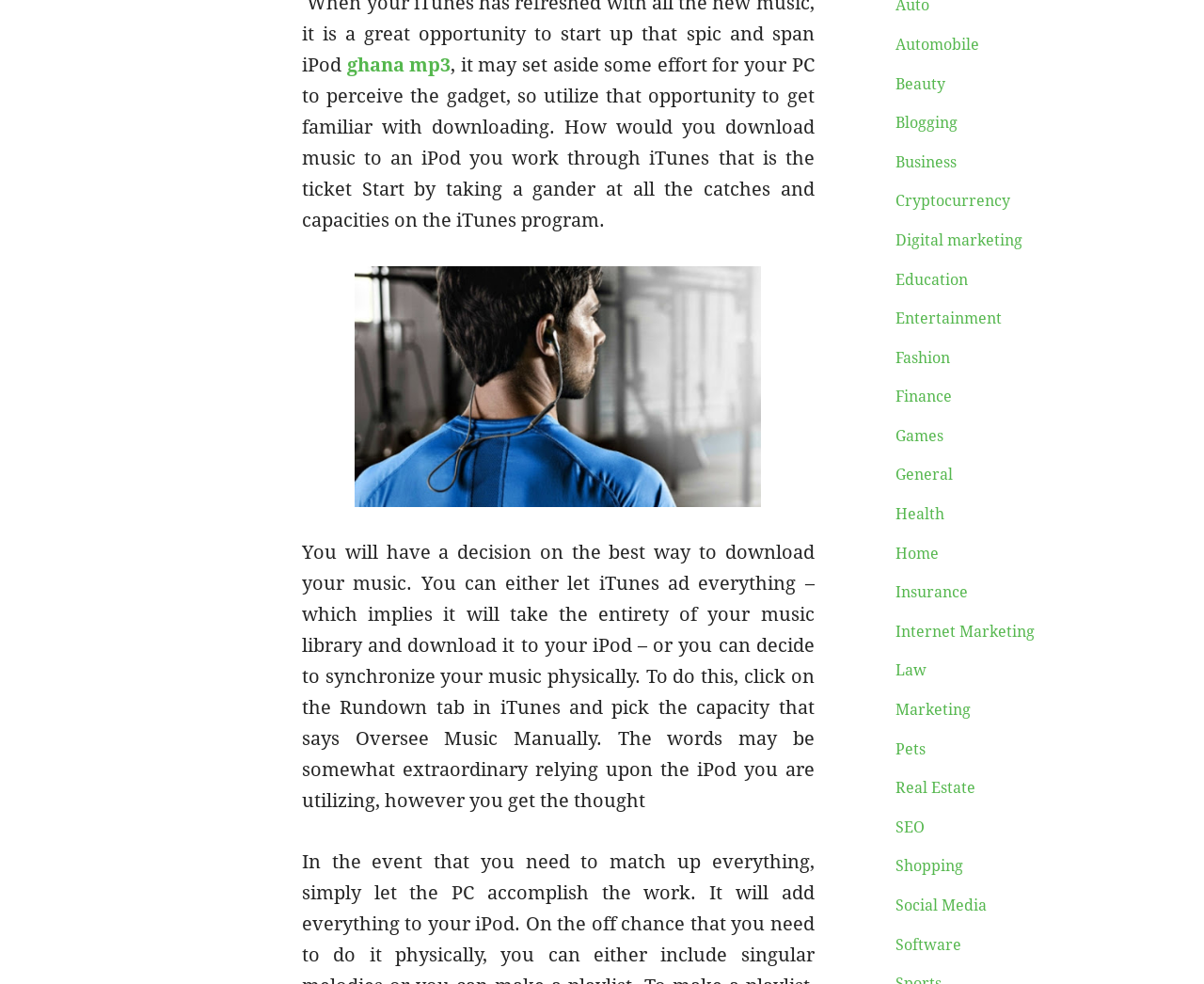What is the purpose of the 'Manage Music Manually' option?
We need a detailed and exhaustive answer to the question. Please elaborate.

The 'Manage Music Manually' option is used to synchronize music physically, which means that the user can choose which music to download to their iPod, rather than letting iTunes download the entire music library.